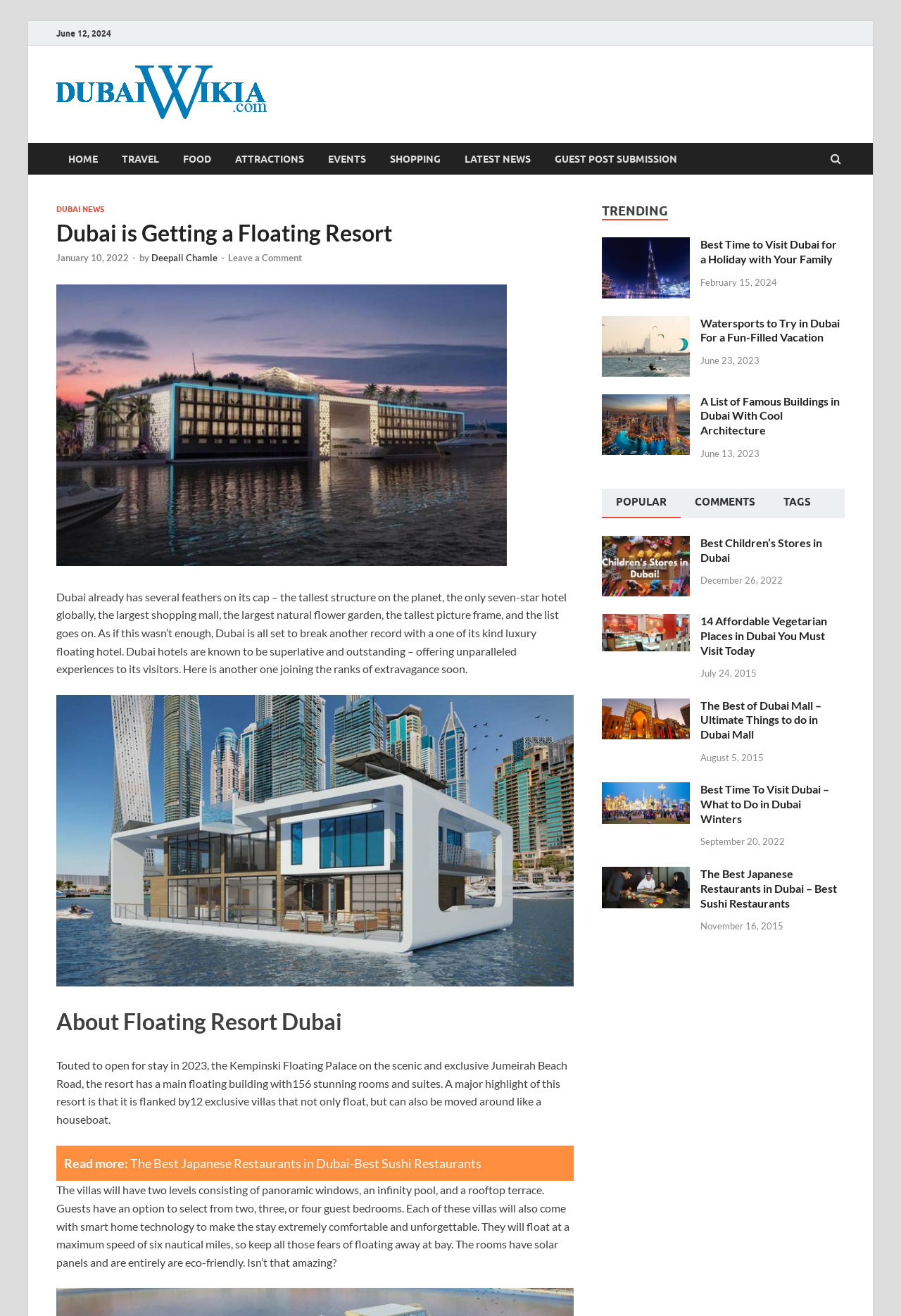What is the name of the author of the article 'Dubai is Getting a Floating Resort'?
Could you give a comprehensive explanation in response to this question?

I found the author's name by looking at the text 'by' which is followed by the author's name 'Deepali Chamle' below the heading 'Dubai is Getting a Floating Resort'.